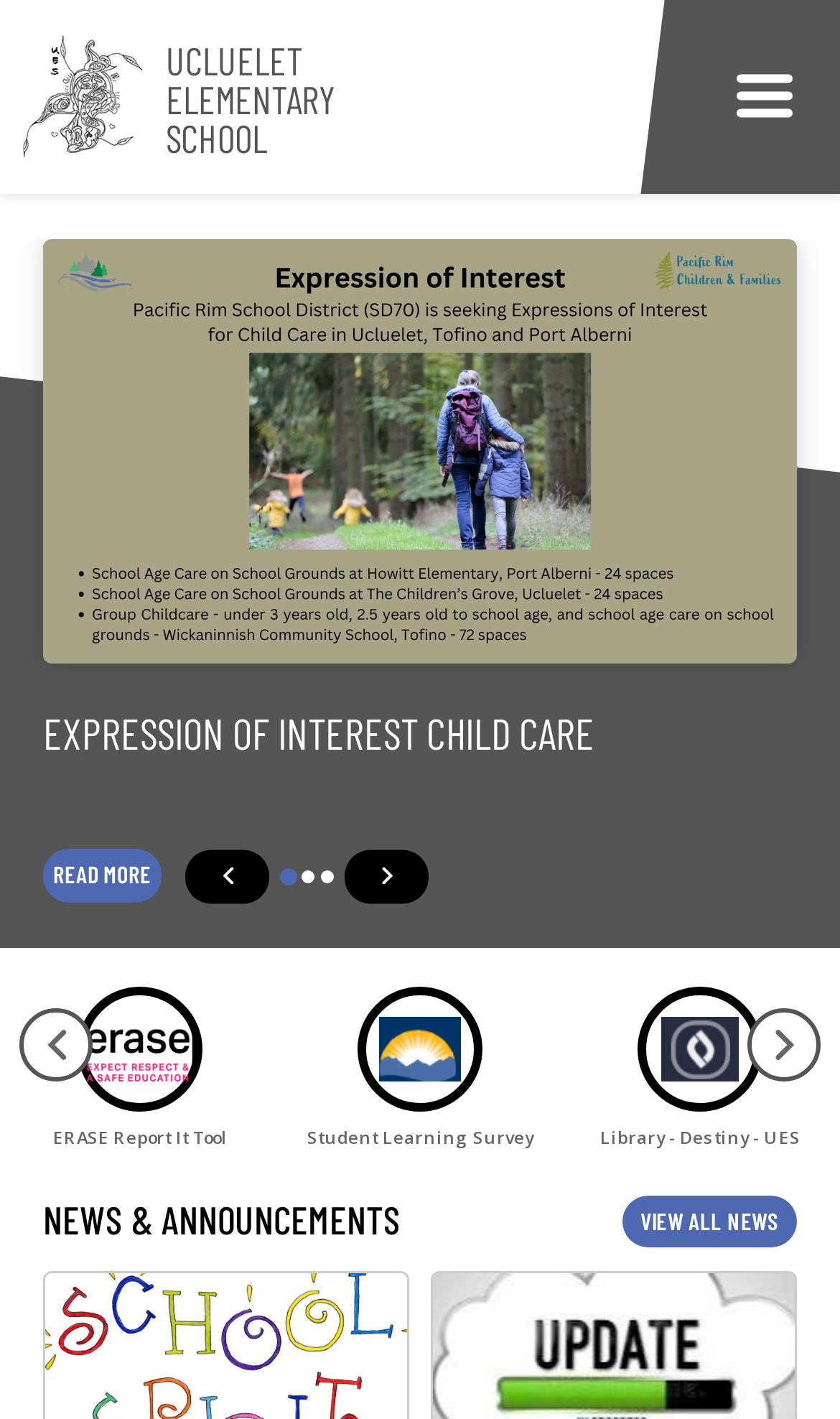What is the title of the first news announcement?
Based on the image content, provide your answer in one word or a short phrase.

EXPRESSION OF INTEREST CHILD CARE